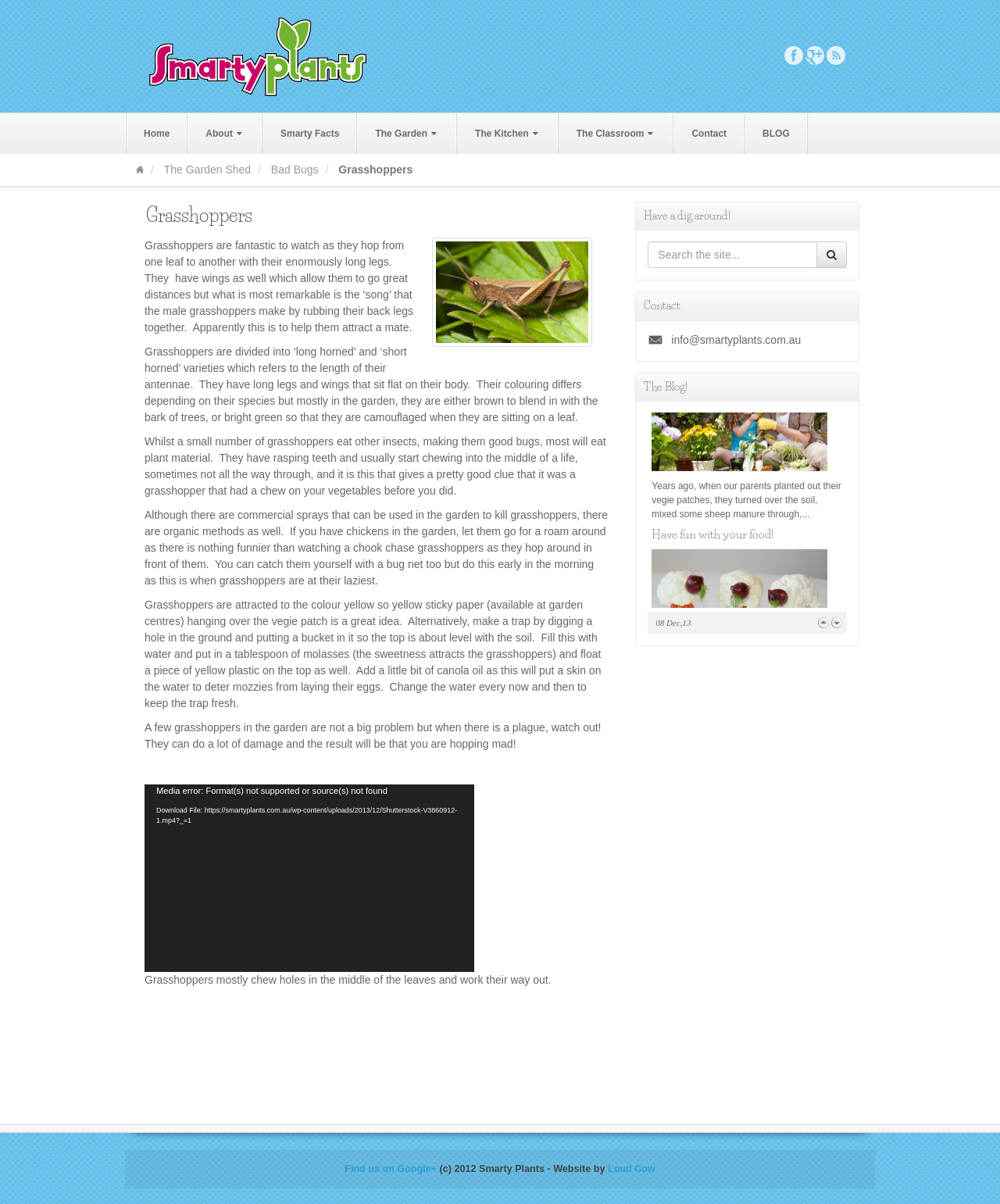Give the bounding box coordinates for the element described as: "Veg Out!".

[0.652, 0.179, 0.692, 0.192]